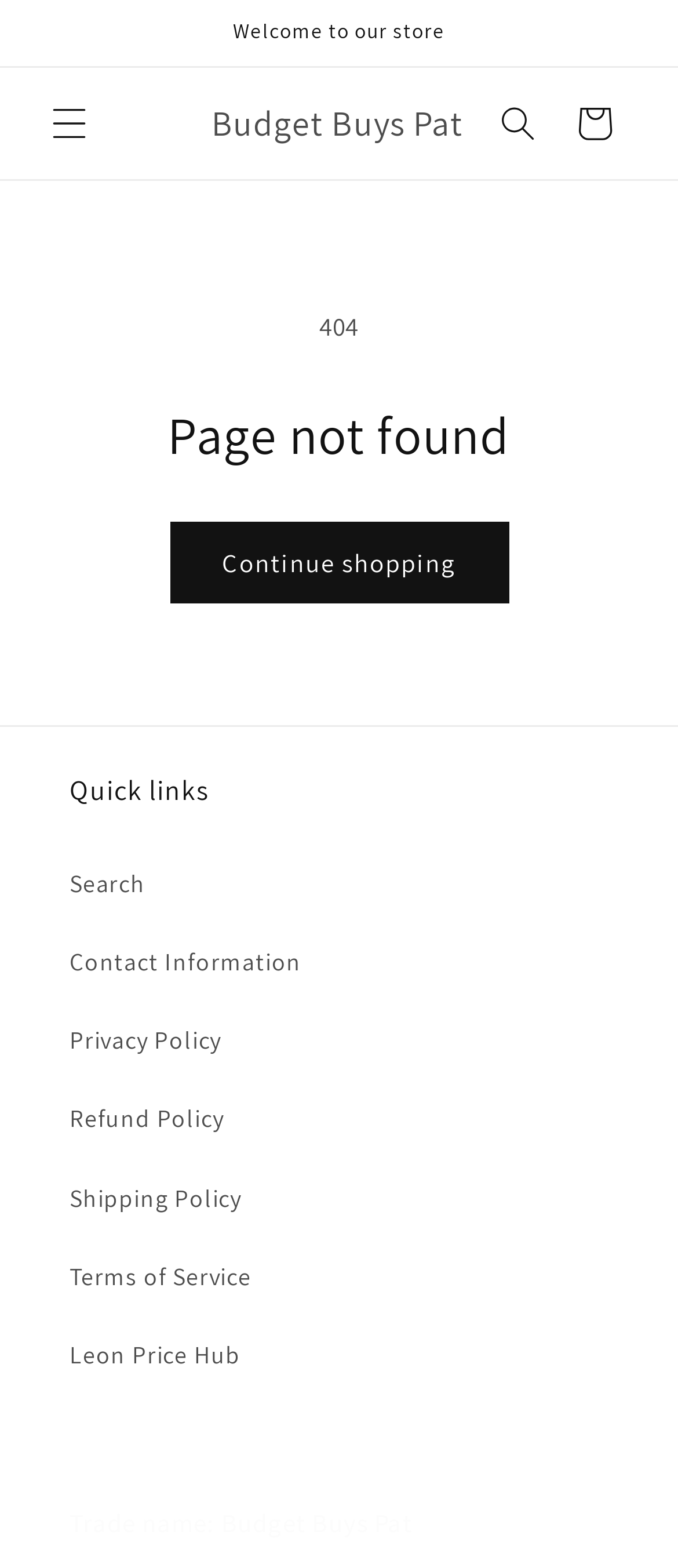Please locate the bounding box coordinates of the element's region that needs to be clicked to follow the instruction: "Search for something". The bounding box coordinates should be provided as four float numbers between 0 and 1, i.e., [left, top, right, bottom].

[0.708, 0.054, 0.821, 0.103]